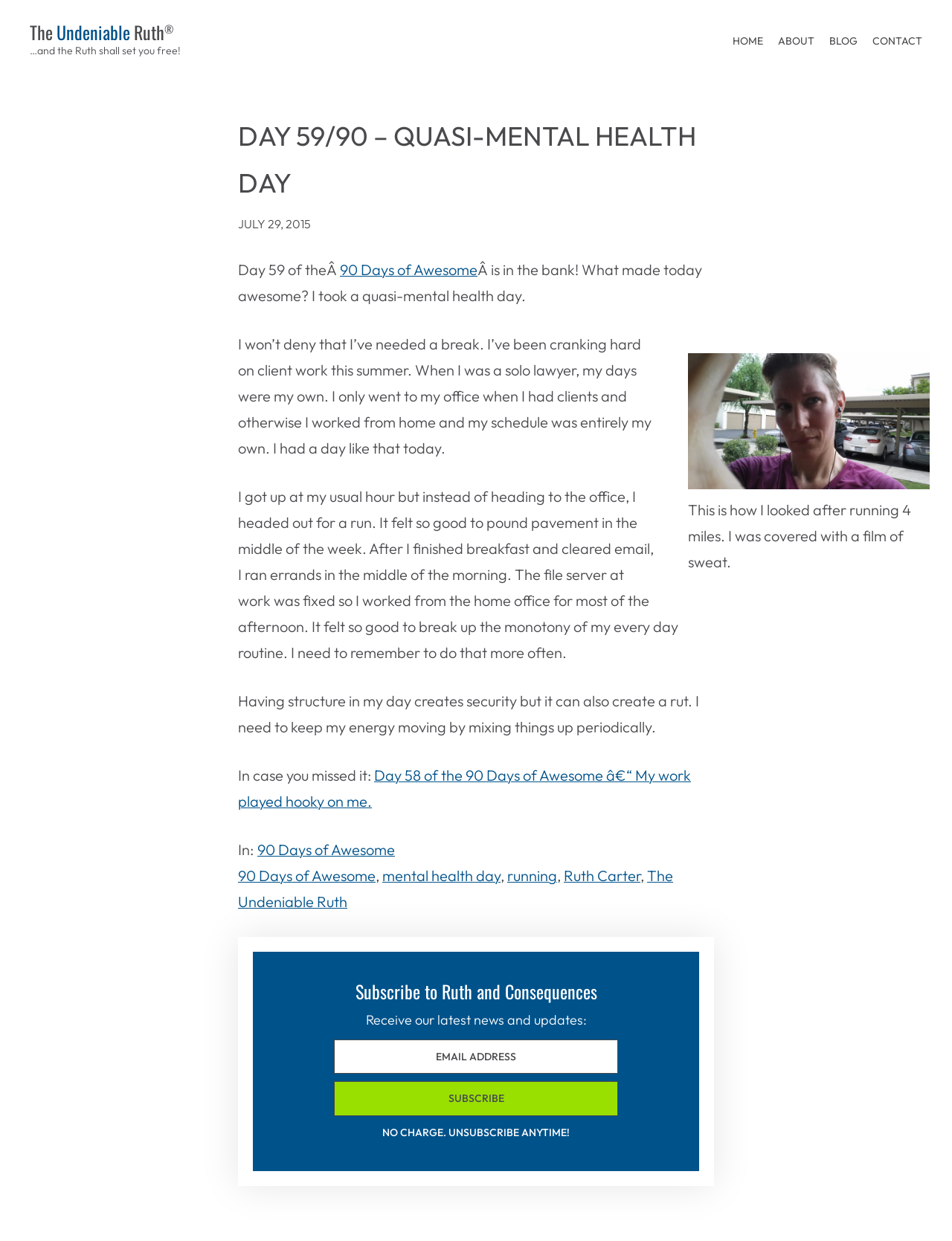Provide a one-word or one-phrase answer to the question:
What is the author's occupation?

Lawyer